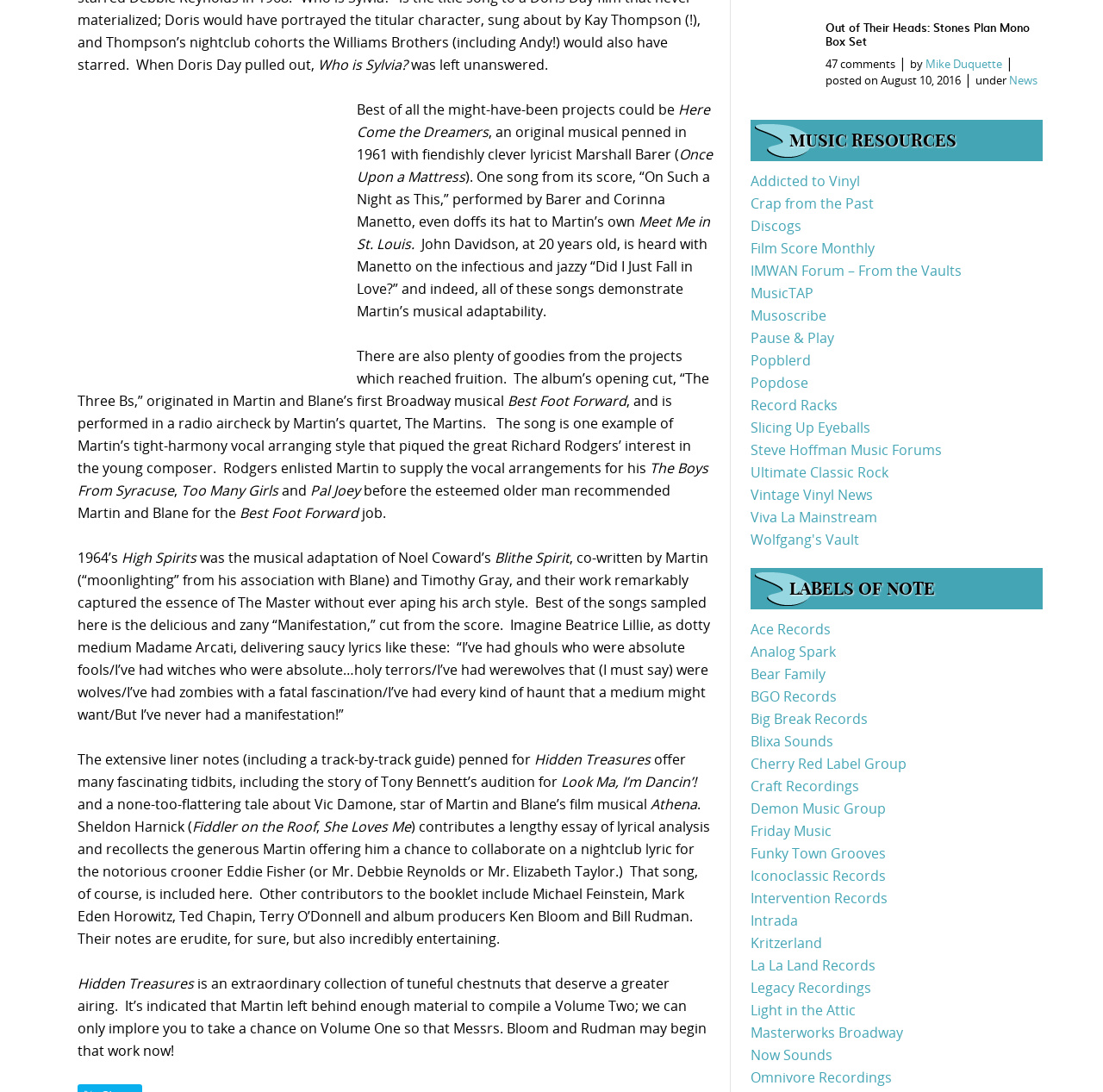Specify the bounding box coordinates of the element's region that should be clicked to achieve the following instruction: "Click the link 'Ace Records'". The bounding box coordinates consist of four float numbers between 0 and 1, in the format [left, top, right, bottom].

[0.68, 0.567, 0.753, 0.585]